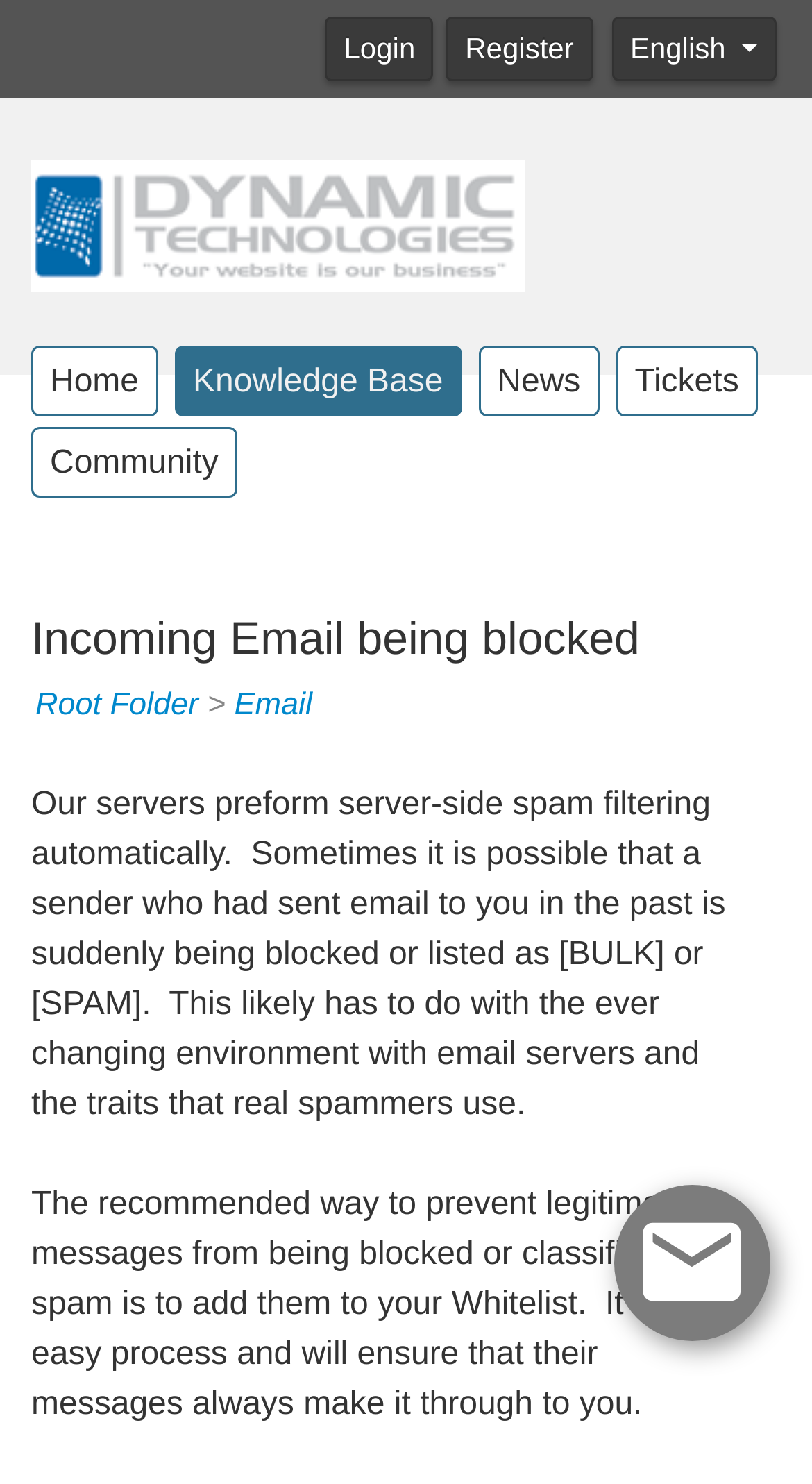Locate the bounding box coordinates of the element's region that should be clicked to carry out the following instruction: "Go to Home page". The coordinates need to be four float numbers between 0 and 1, i.e., [left, top, right, bottom].

[0.038, 0.233, 0.194, 0.281]